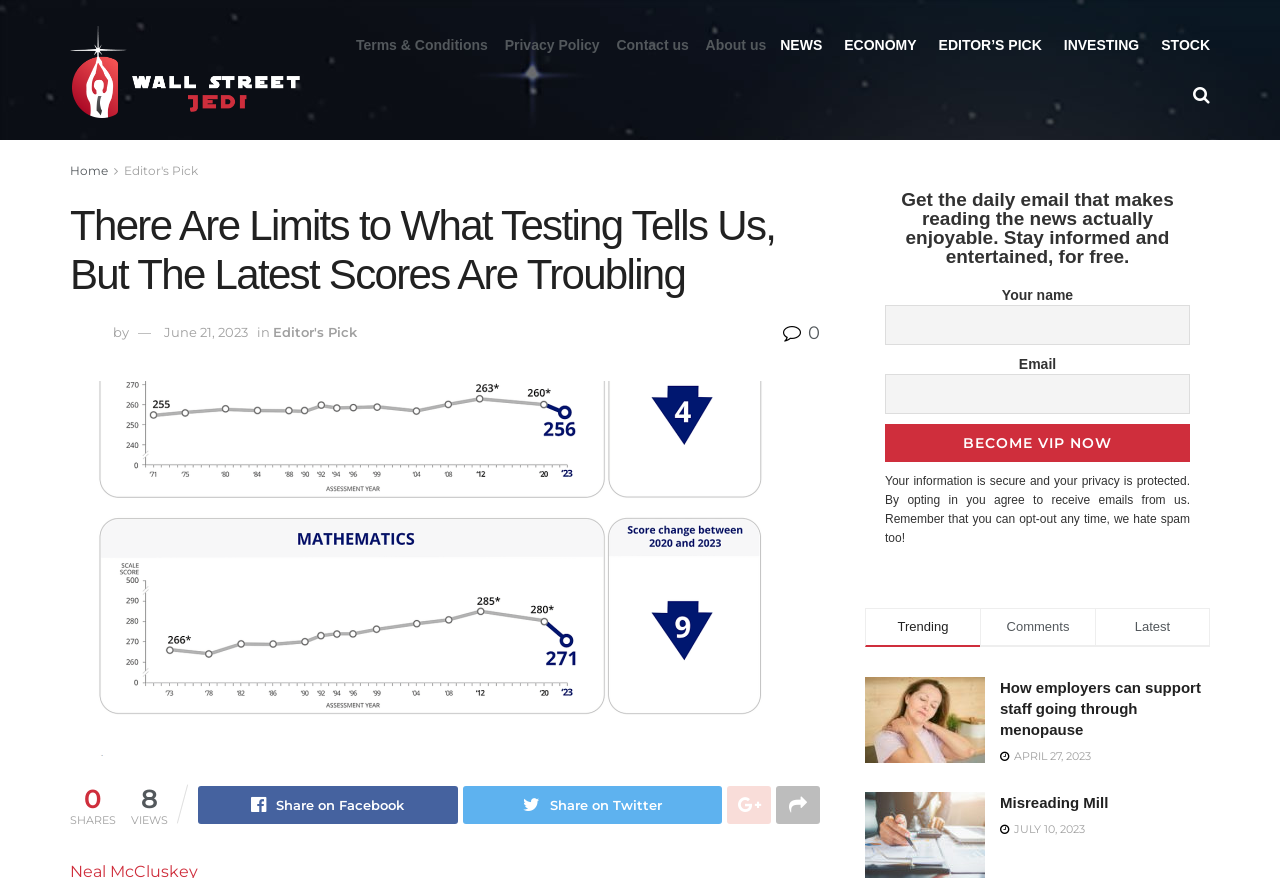Determine the bounding box coordinates for the area you should click to complete the following instruction: "Enter your email address".

[0.691, 0.426, 0.93, 0.472]